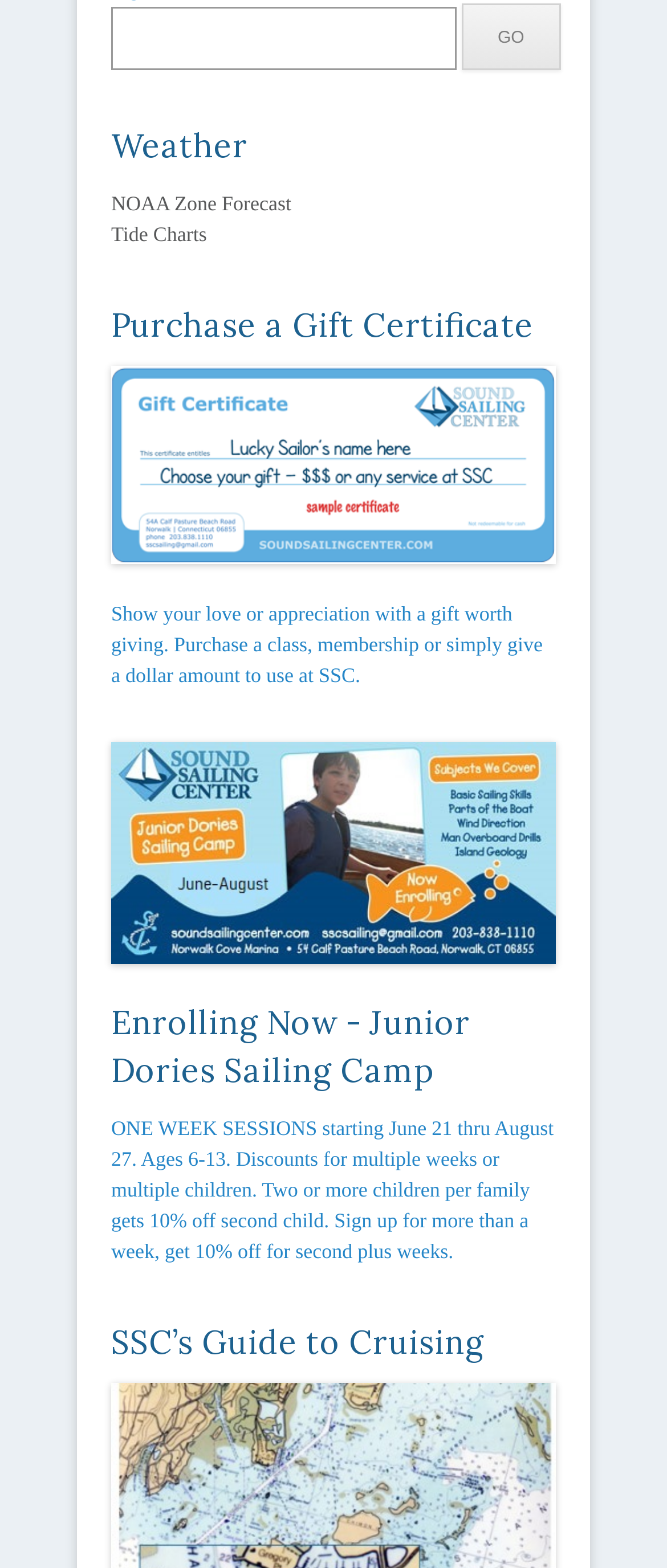Please answer the following question as detailed as possible based on the image: 
What is the duration of the Junior Dories Sailing Camp sessions?

The StaticText element describes the Junior Dories Sailing Camp, stating that it offers one-week sessions starting from June 21 to August 27, with discounts available for multiple weeks or multiple children.